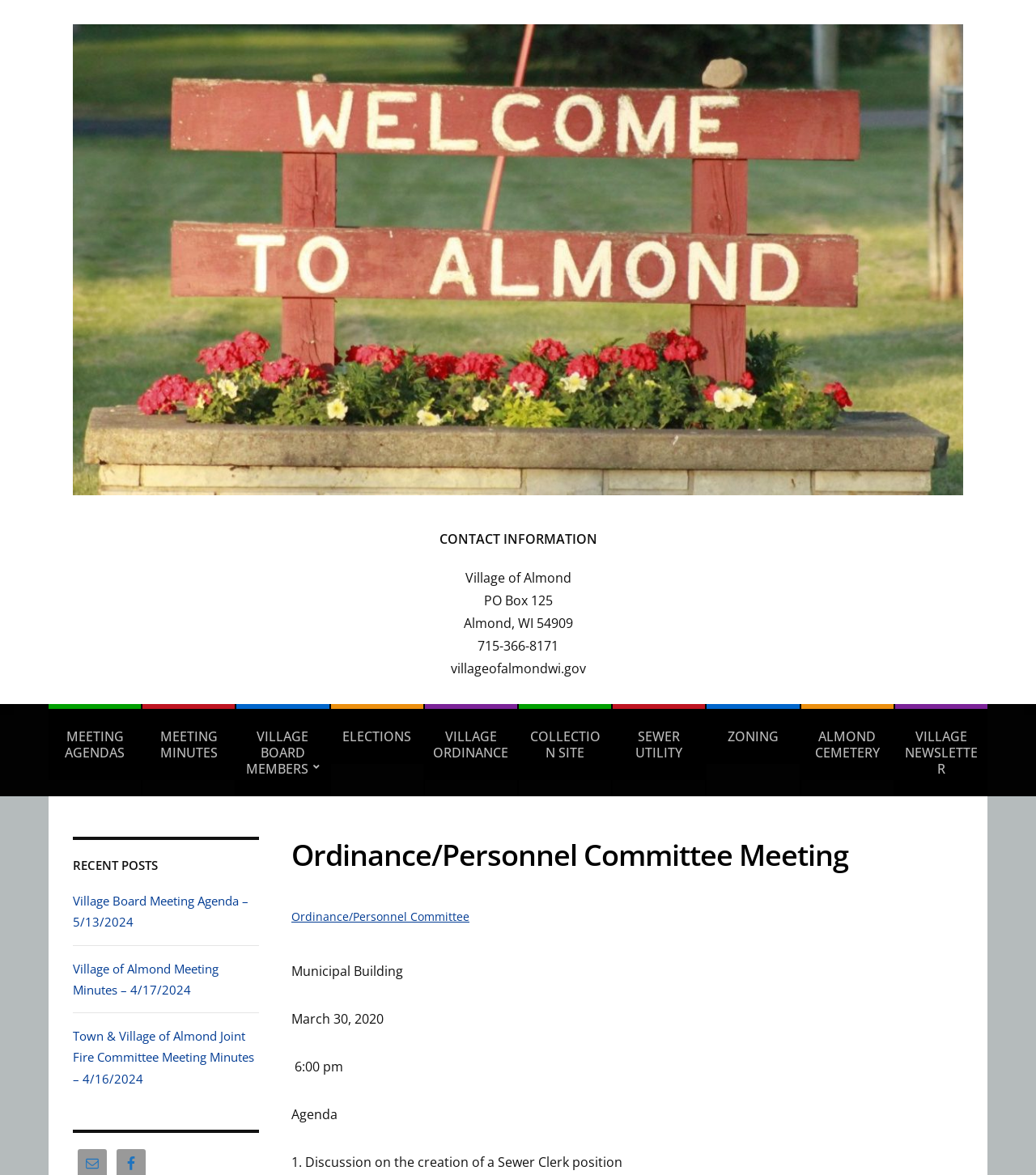Predict the bounding box for the UI component with the following description: "alt="Logo for Village of Almond"".

[0.07, 0.212, 0.93, 0.227]